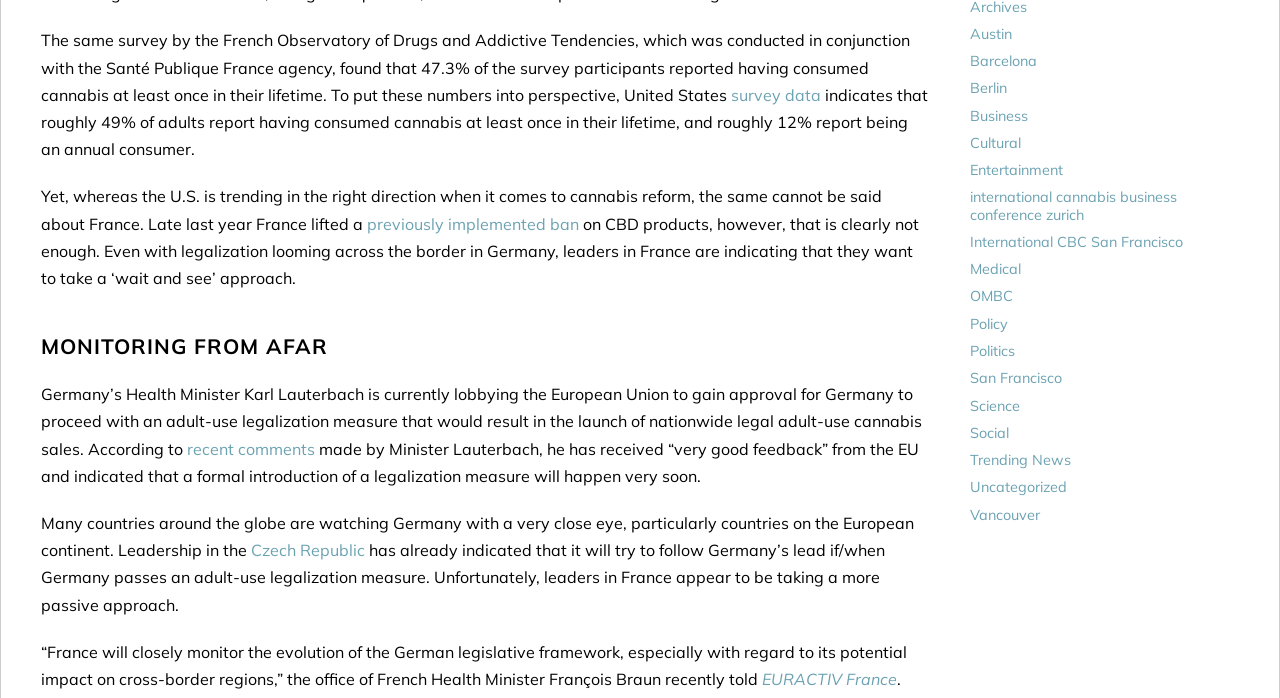Pinpoint the bounding box coordinates of the element to be clicked to execute the instruction: "Read more about 'recent comments'".

[0.146, 0.628, 0.246, 0.657]